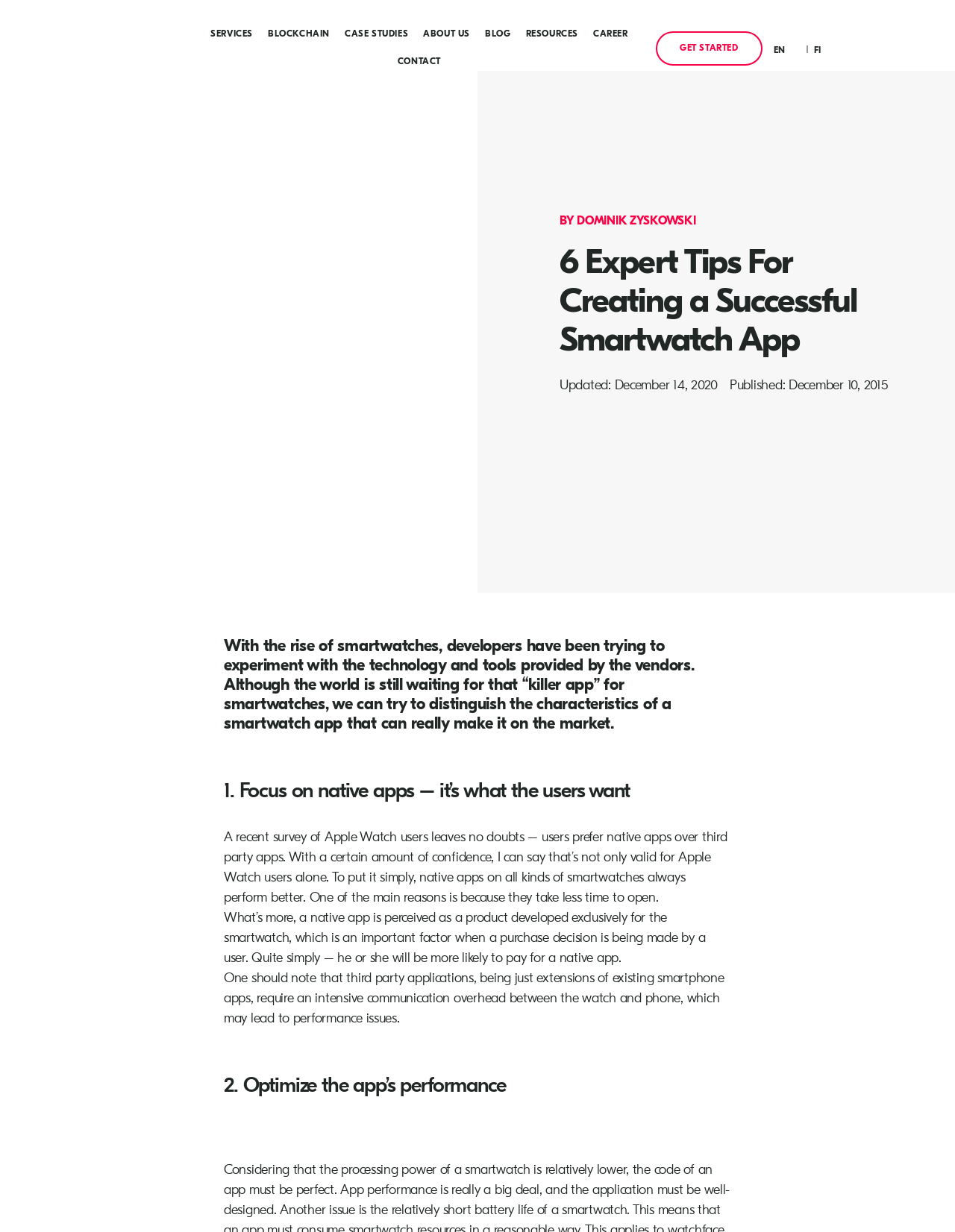Identify the main title of the webpage and generate its text content.

6 Expert Tips For Creating a Successful Smartwatch App